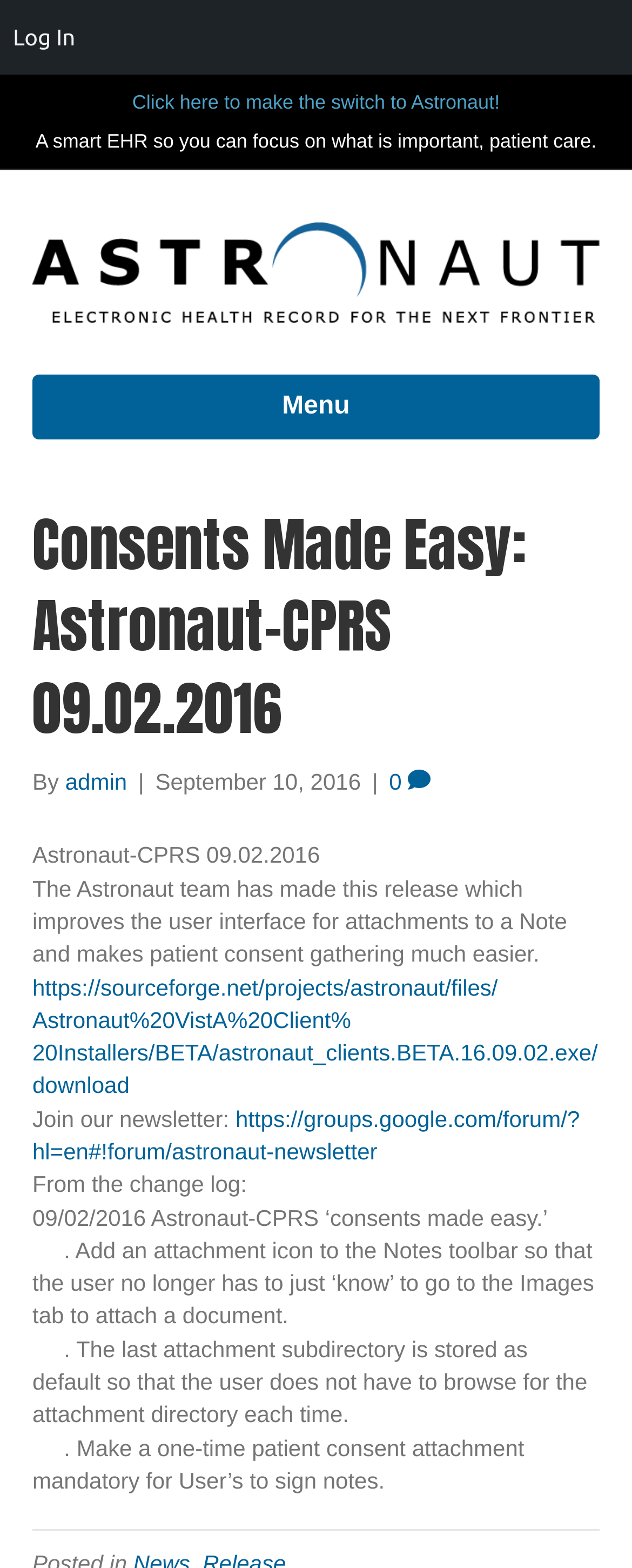Use a single word or phrase to answer this question: 
How can I stay updated with the latest news?

Join the newsletter